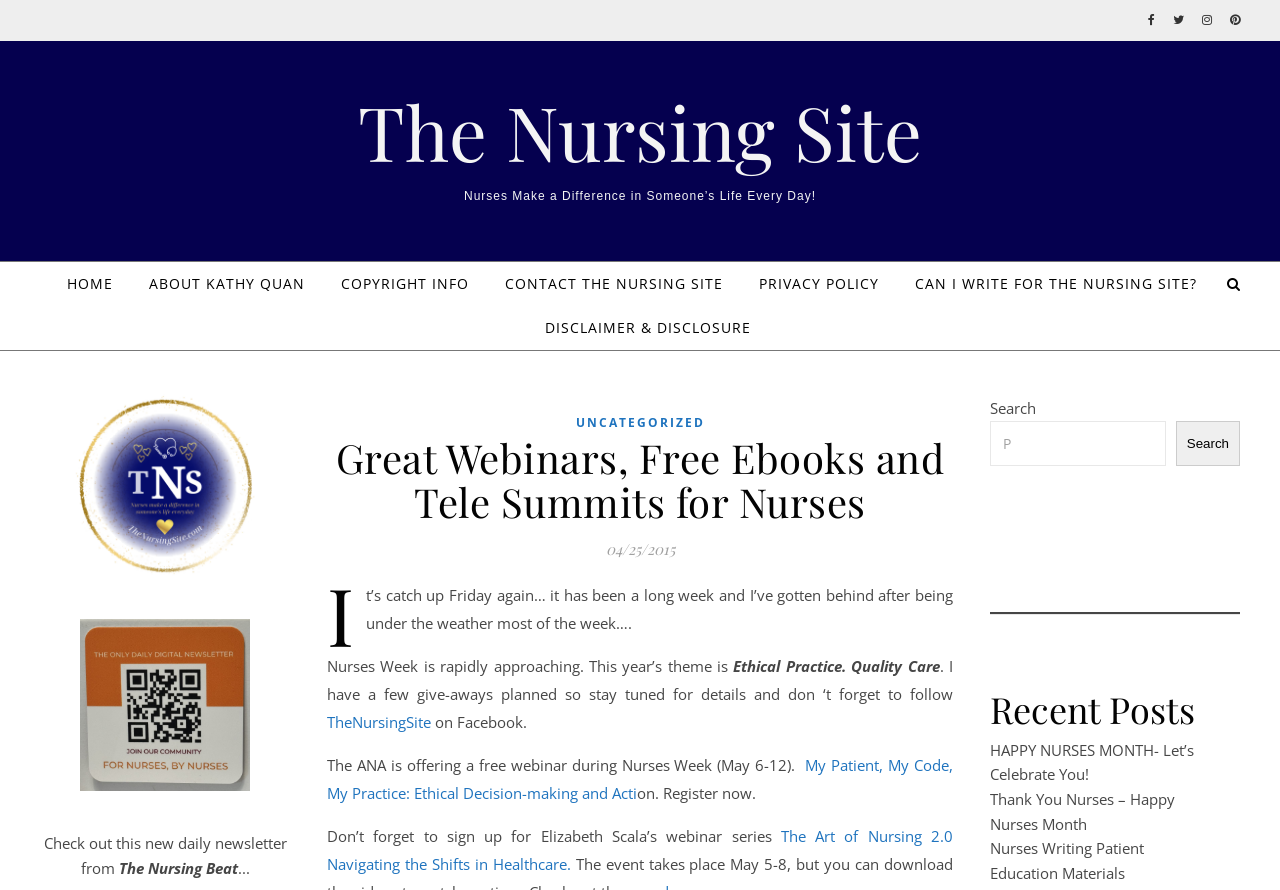What is the name of the website?
Use the image to give a comprehensive and detailed response to the question.

I inferred this from the link 'The Nursing Site' at the top of the webpage, which suggests that it is the title of the website.